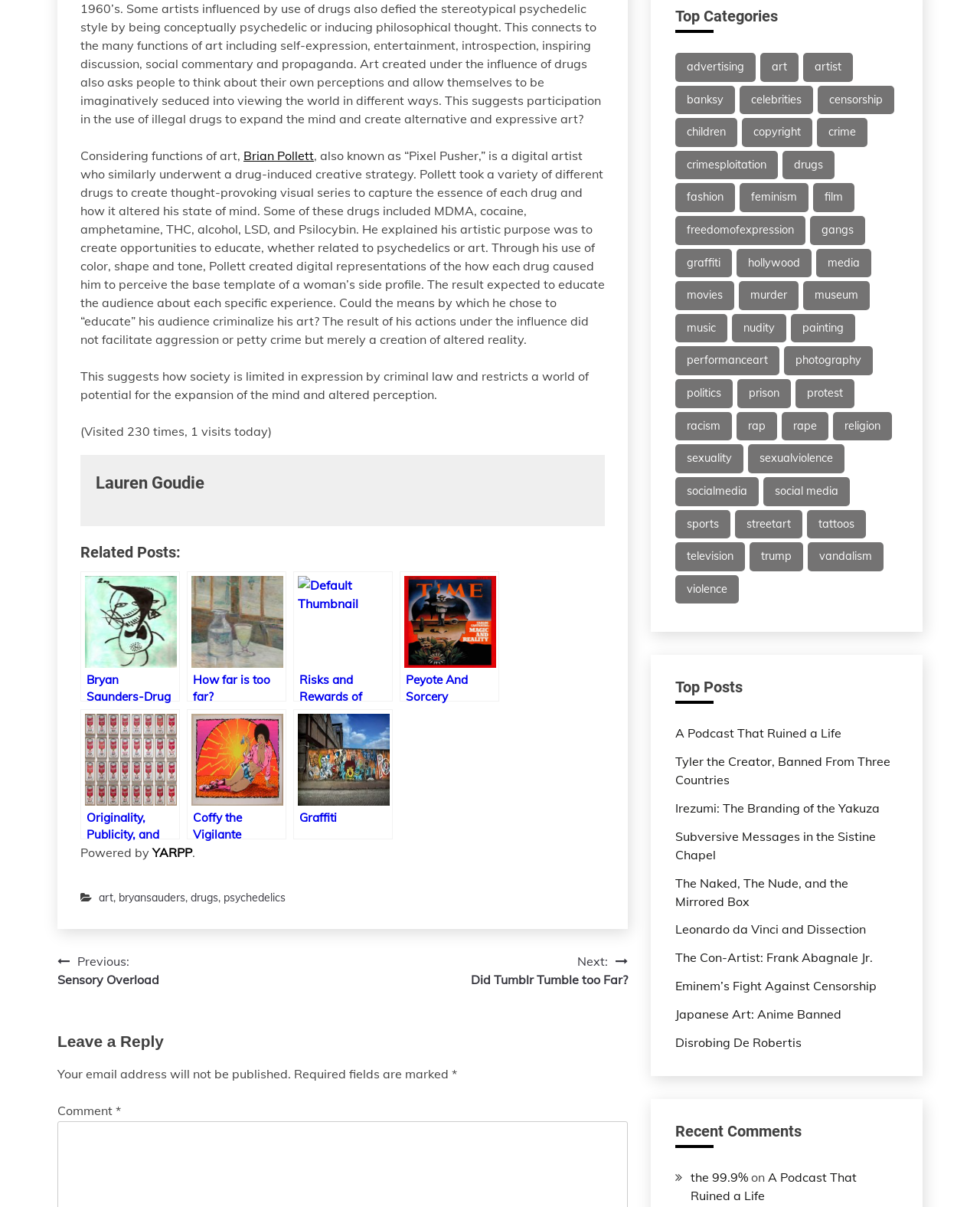Locate the coordinates of the bounding box for the clickable region that fulfills this instruction: "View the 'Top Categories'".

[0.689, 0.007, 0.916, 0.027]